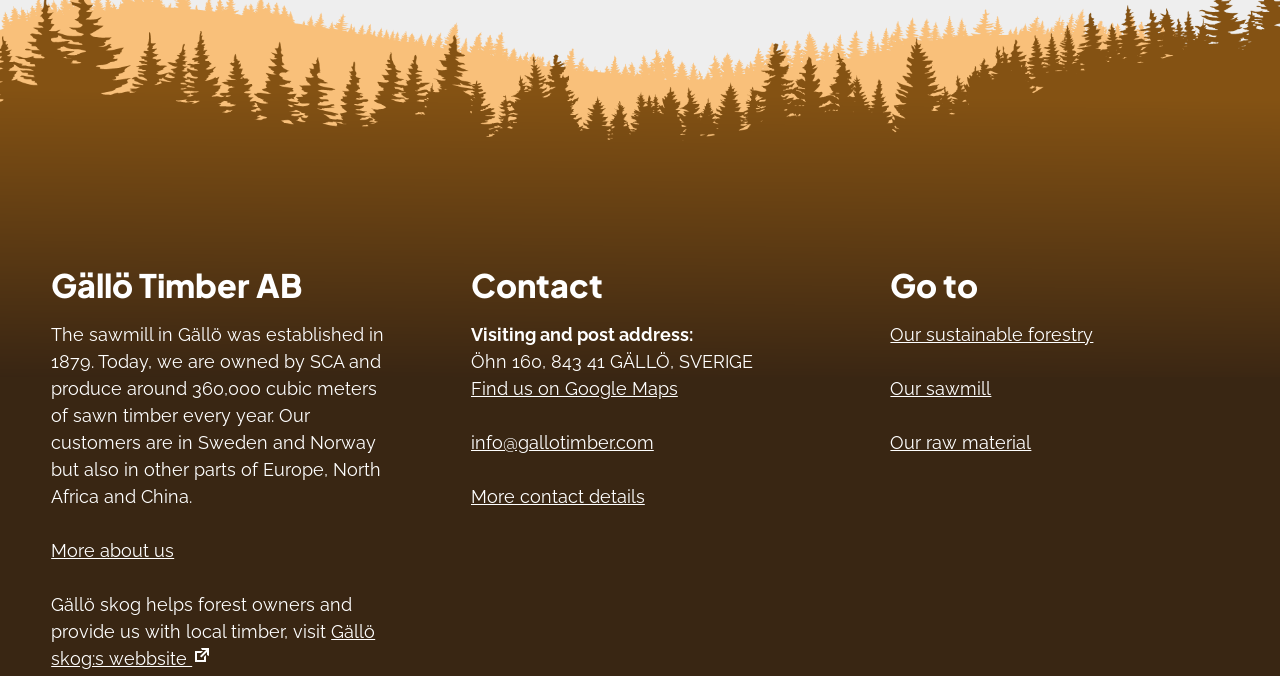Specify the bounding box coordinates for the region that must be clicked to perform the given instruction: "Read about the company's sustainable forestry".

[0.696, 0.479, 0.854, 0.511]